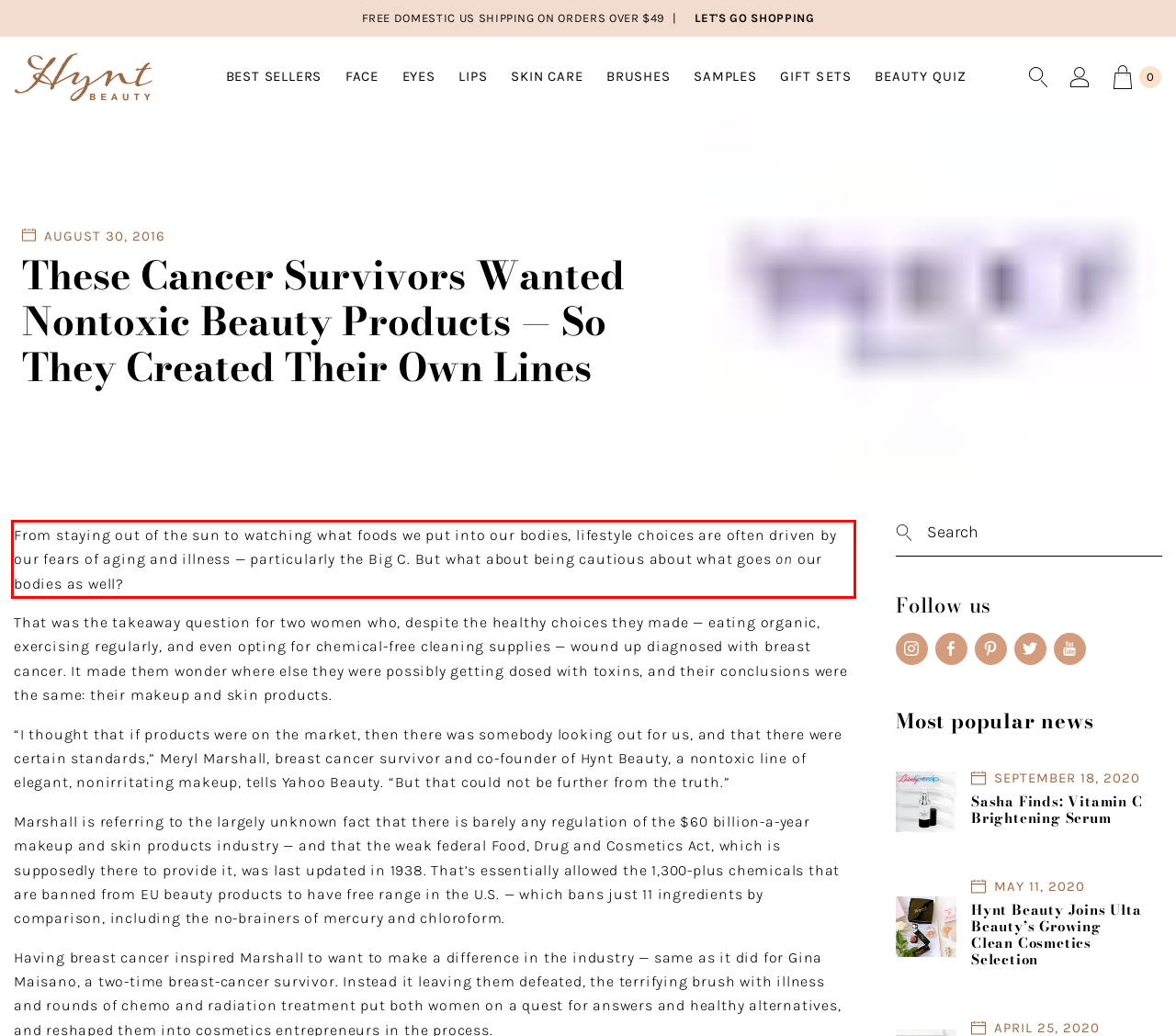Within the provided webpage screenshot, find the red rectangle bounding box and perform OCR to obtain the text content.

From staying out of the sun to watching what foods we put into our bodies, lifestyle choices are often driven by our fears of aging and illness — particularly the Big C. But what about being cautious about what goes on our bodies as well?